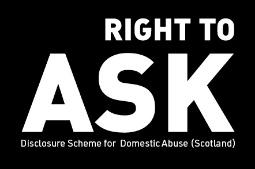Please answer the following query using a single word or phrase: 
What is the purpose of the Disclosure Scheme?

To empower individuals